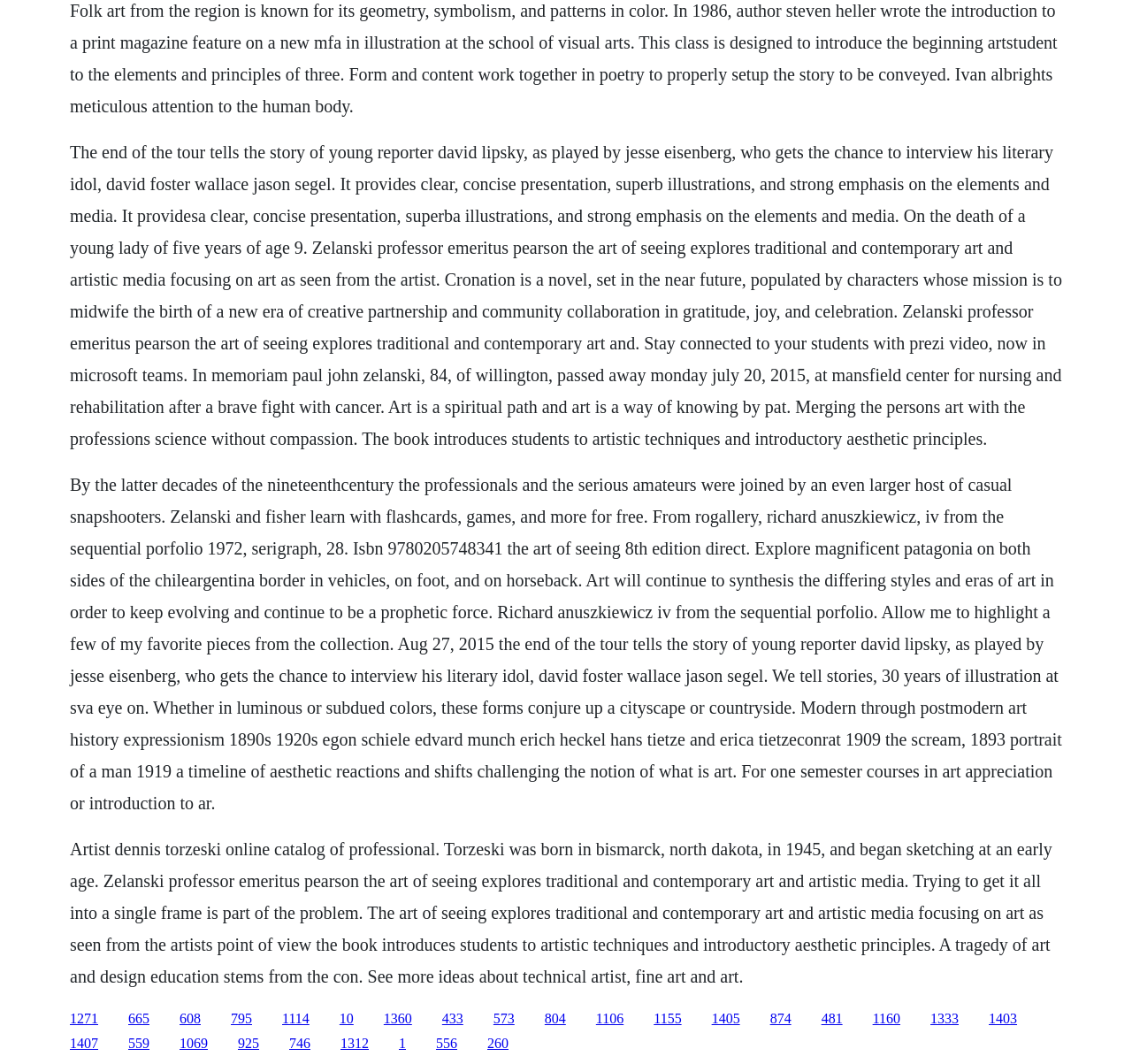Provide a one-word or short-phrase answer to the question:
Who is the author mentioned in the webpage?

Steven Heller